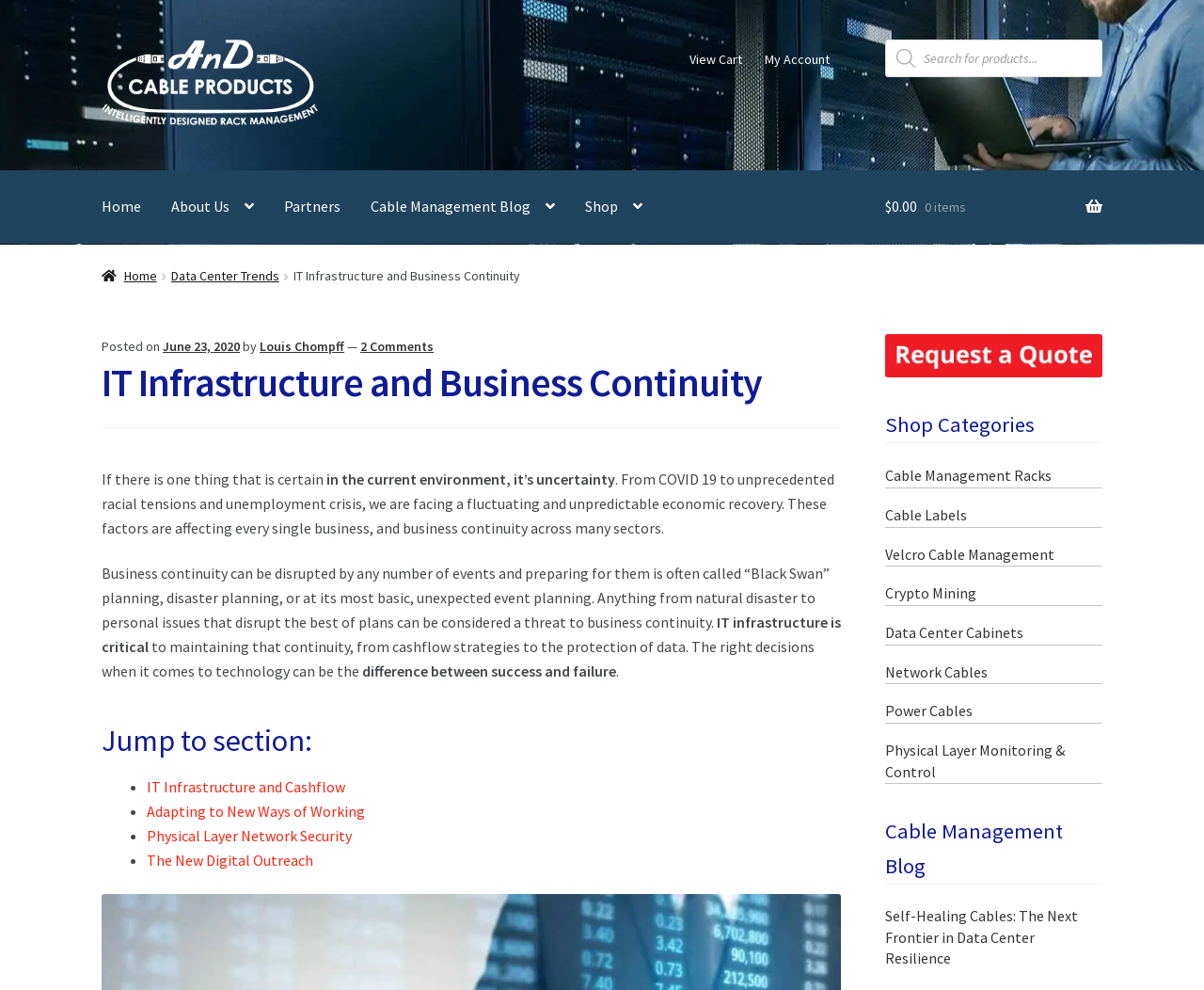Using the description "Physical Layer Monitoring & Control", predict the bounding box of the relevant HTML element.

[0.735, 0.748, 0.884, 0.789]